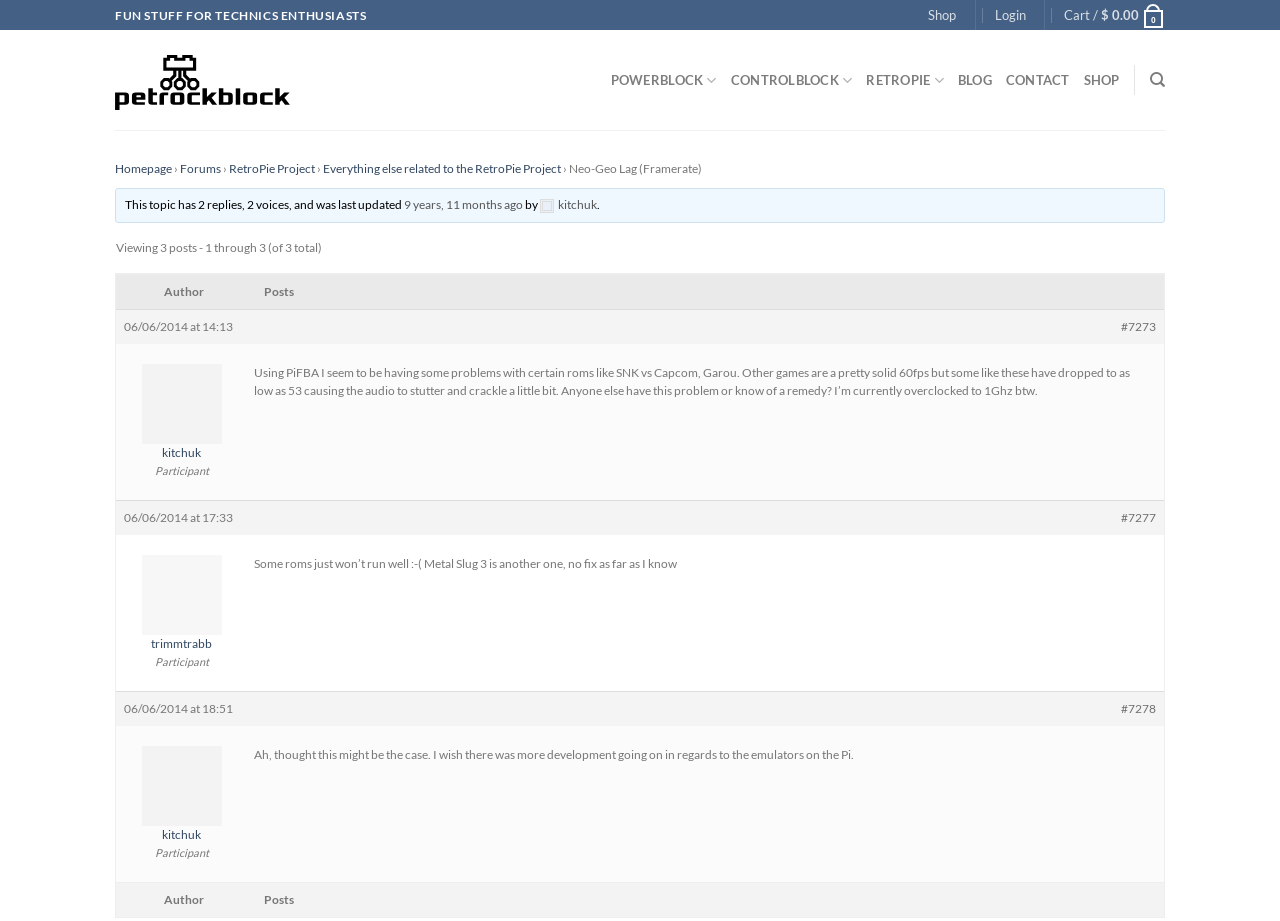Answer the question below with a single word or a brief phrase: 
What is the topic of the current discussion?

Neo-Geo Lag (Framerate)